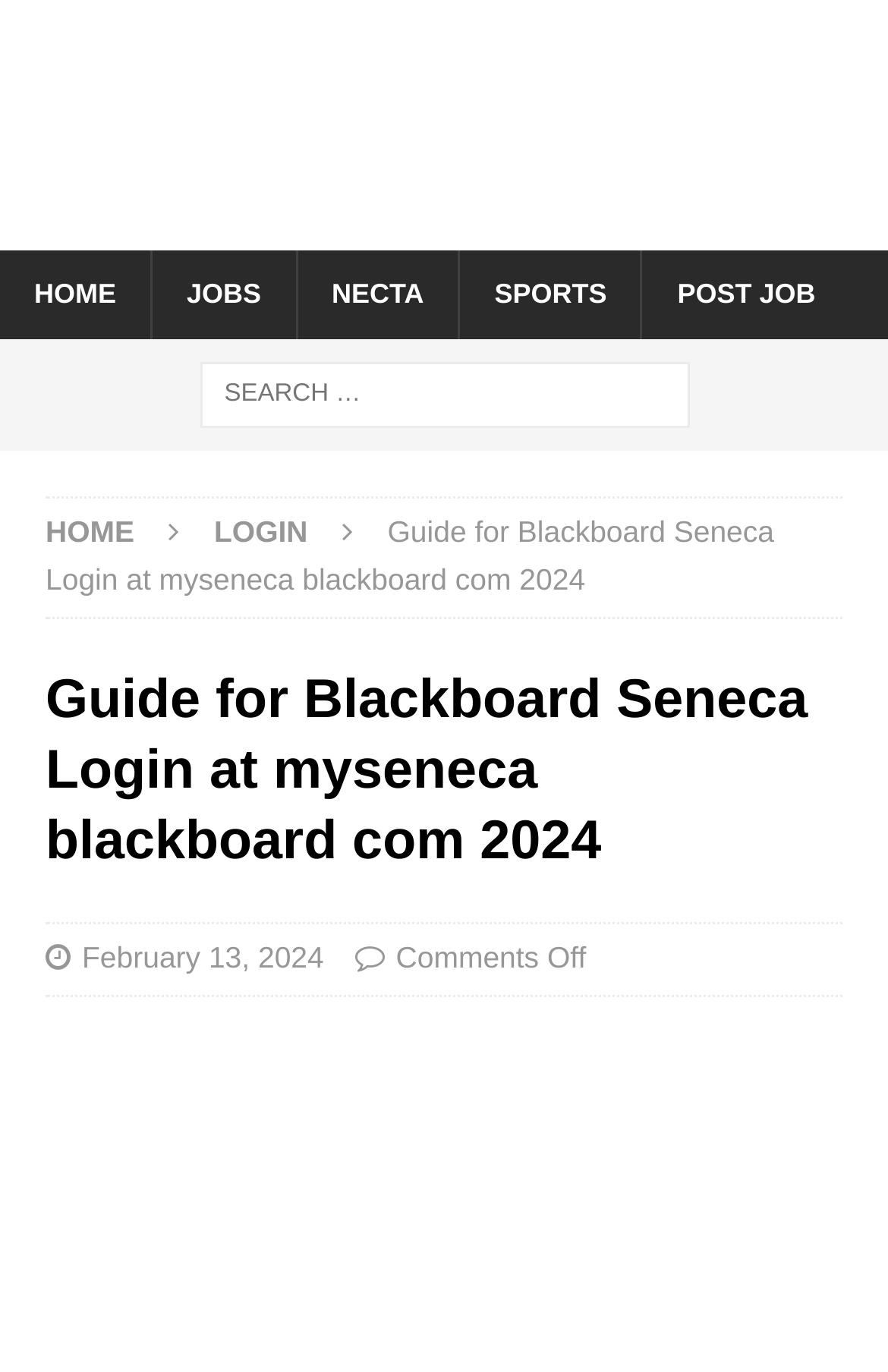Examine the image and give a thorough answer to the following question:
What is the purpose of the search box?

The search box is located below the navigation bar, and it has a label 'Search for:', indicating that its purpose is to allow users to search for something on the website.